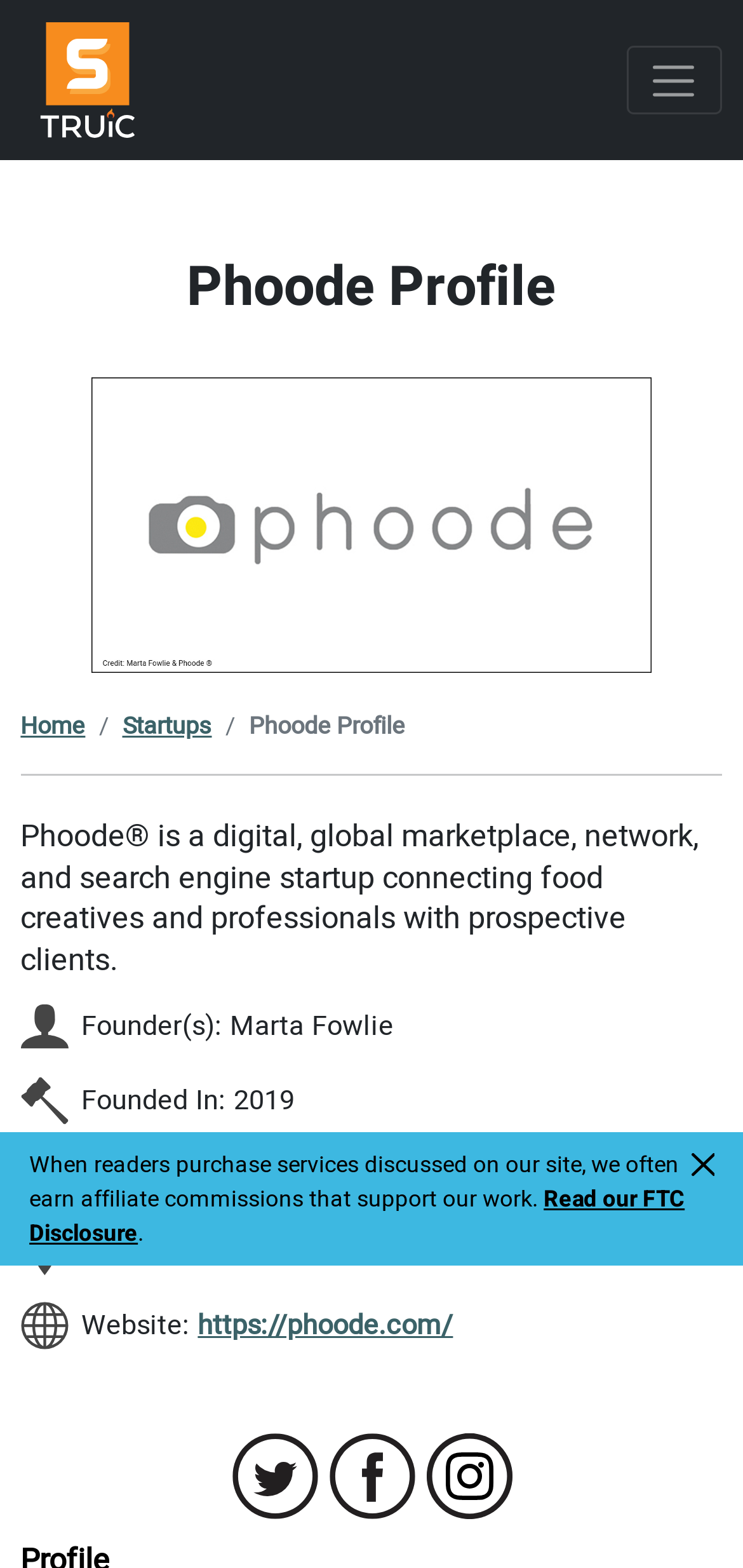Answer the question briefly using a single word or phrase: 
In what year was Phoode founded?

2019